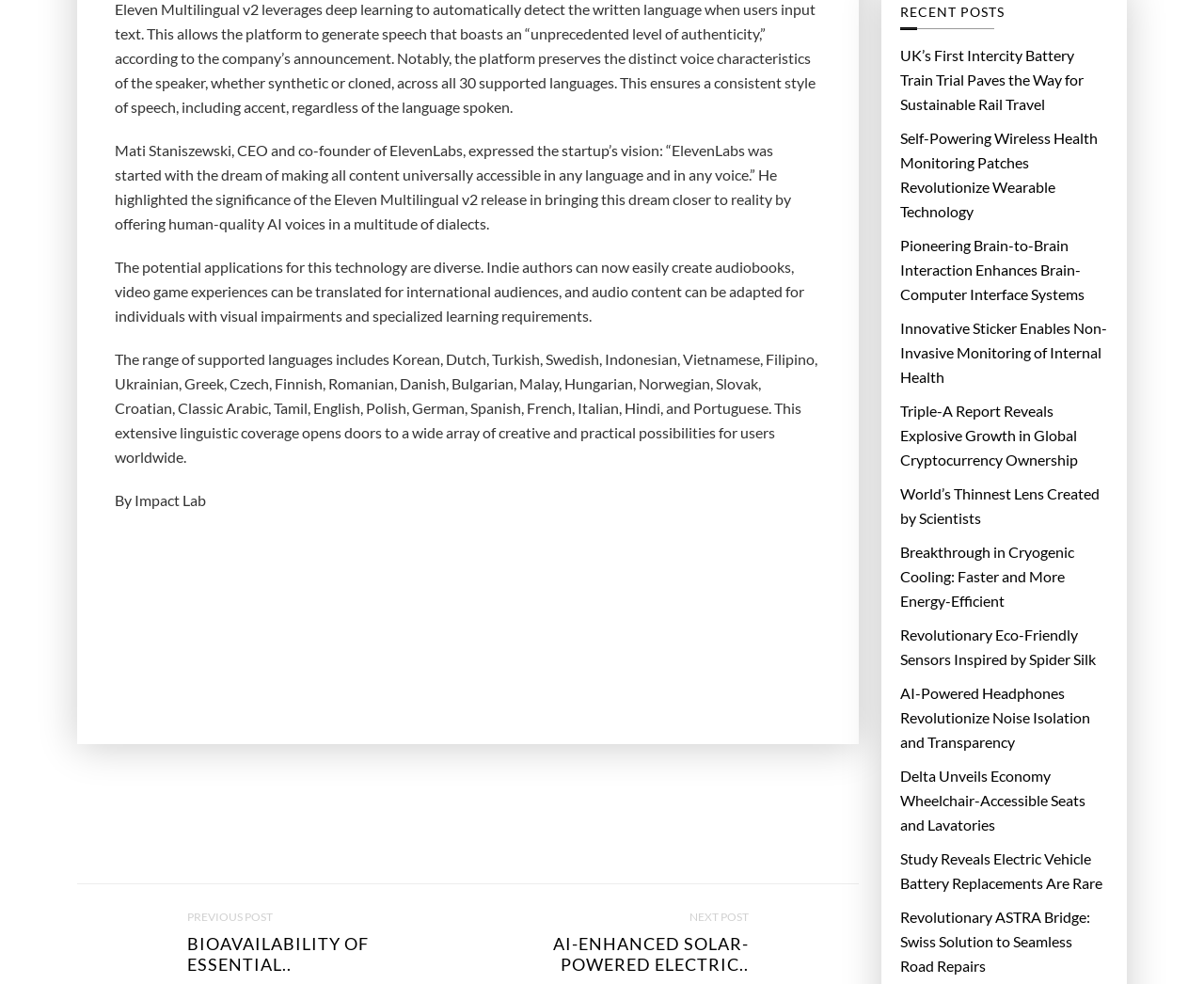What is Eleven Multilingual v2 used for?
Carefully examine the image and provide a detailed answer to the question.

According to the webpage, Eleven Multilingual v2 is a platform that leverages deep learning to automatically detect the written language when users input text, and generates speech that boasts an unprecedented level of authenticity. This technology has diverse potential applications, including creating audiobooks, translating video game experiences, and adapting audio content for individuals with visual impairments and specialized learning requirements.